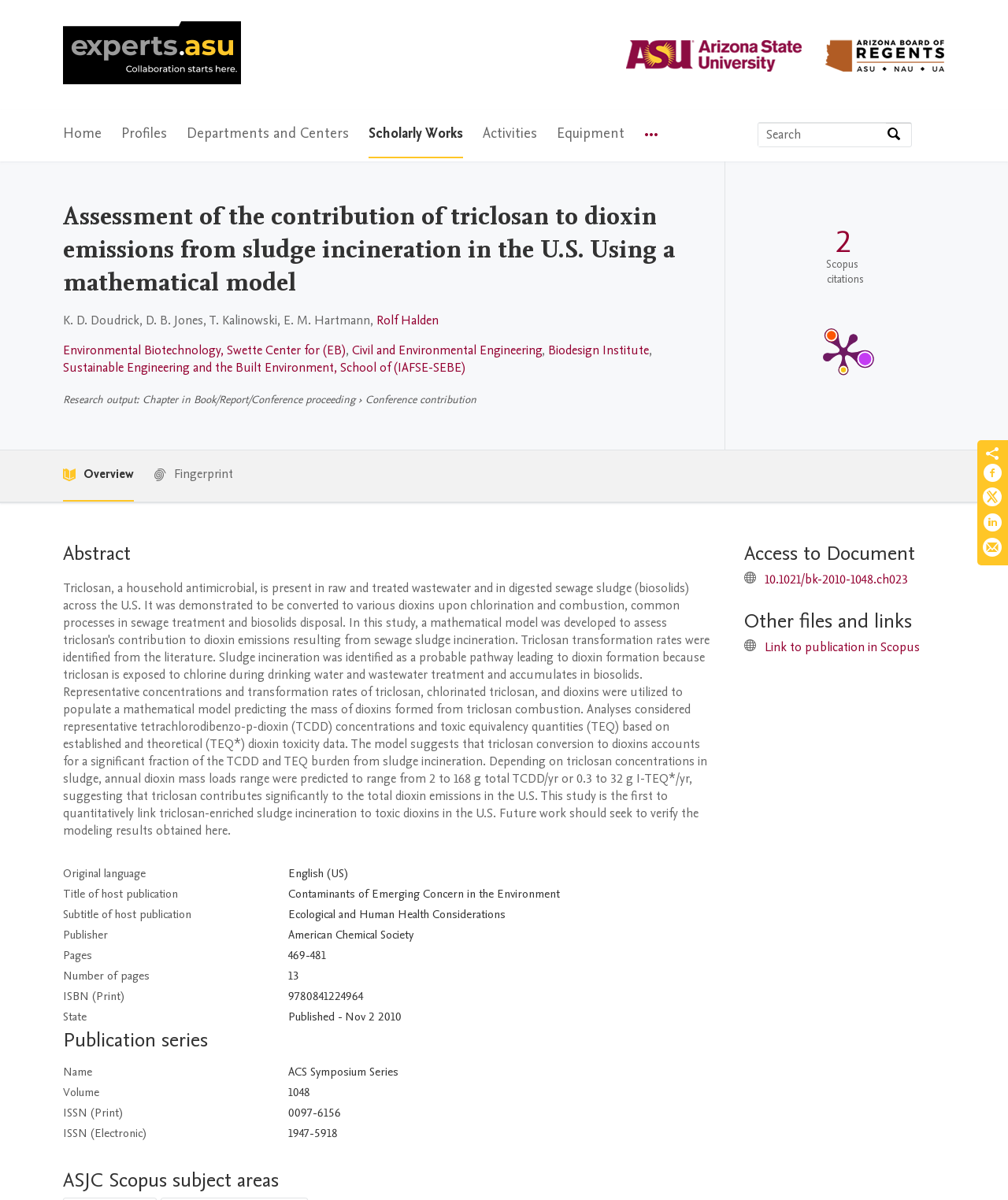Show the bounding box coordinates for the element that needs to be clicked to execute the following instruction: "Go to Arizona State University Home". Provide the coordinates in the form of four float numbers between 0 and 1, i.e., [left, top, right, bottom].

[0.062, 0.018, 0.239, 0.074]